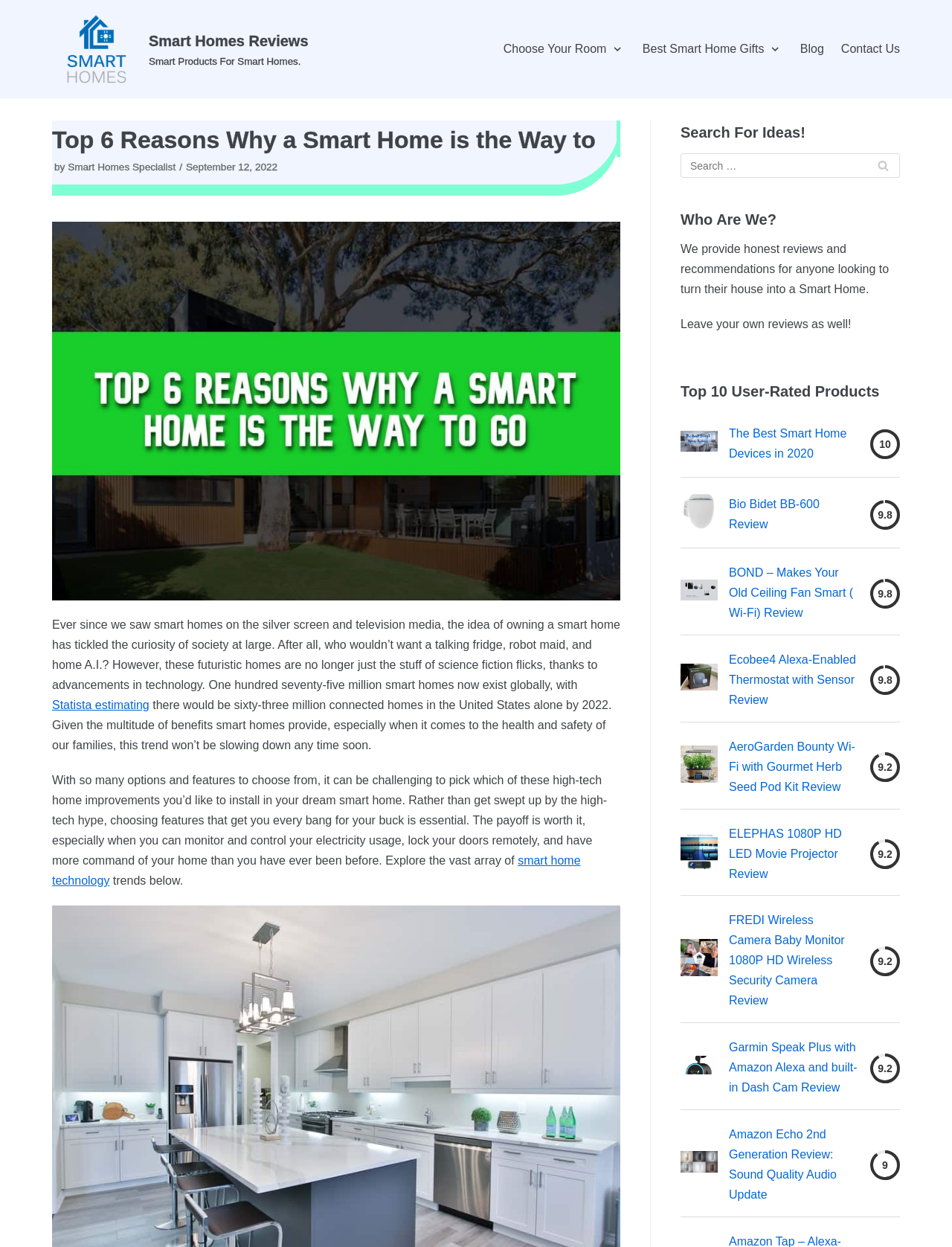Identify the coordinates of the bounding box for the element that must be clicked to accomplish the instruction: "Search for something".

None